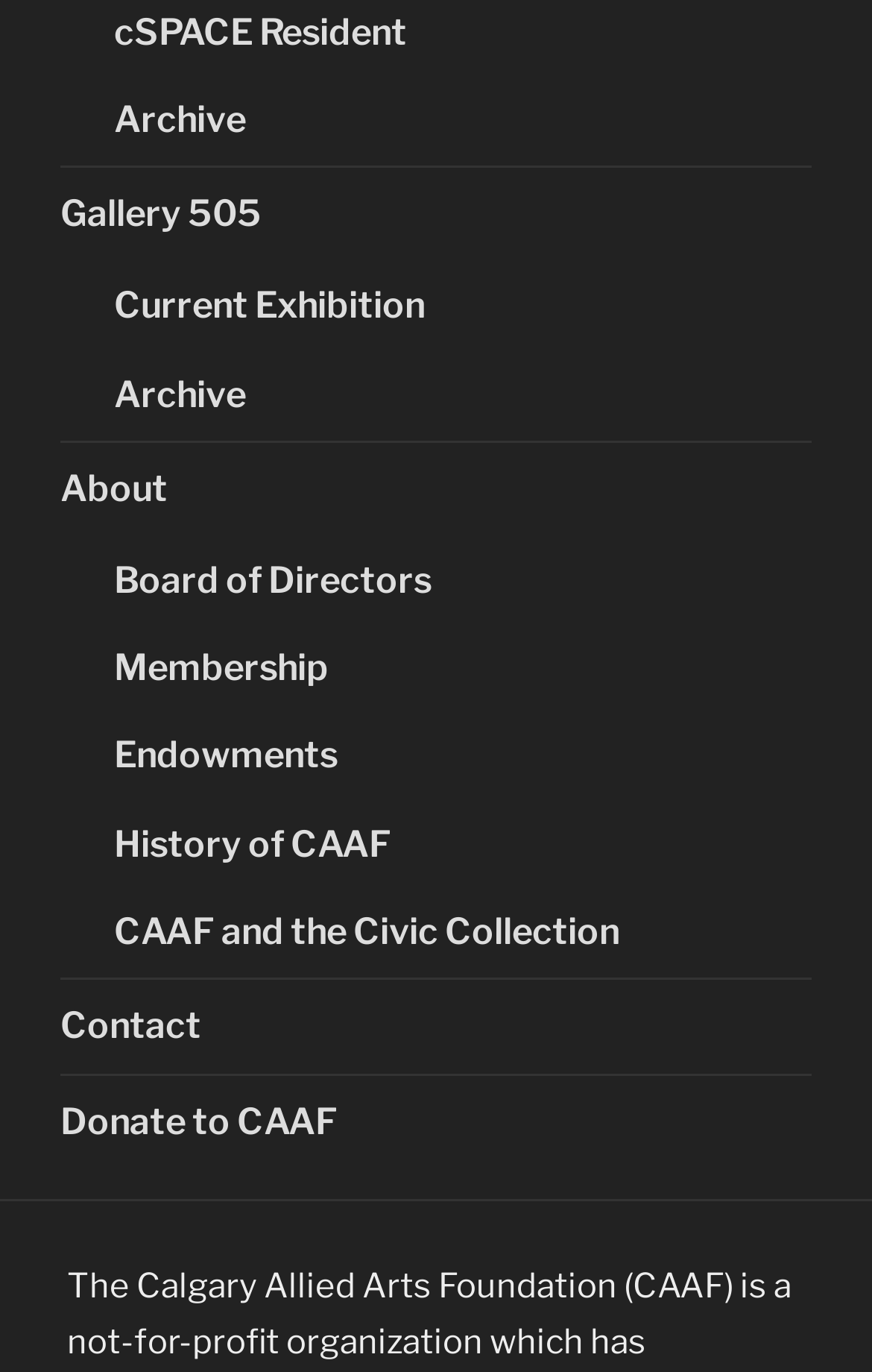Identify the bounding box coordinates for the UI element mentioned here: "CAAF and the Civic Collection". Provide the coordinates as four float values between 0 and 1, i.e., [left, top, right, bottom].

[0.131, 0.648, 0.93, 0.712]